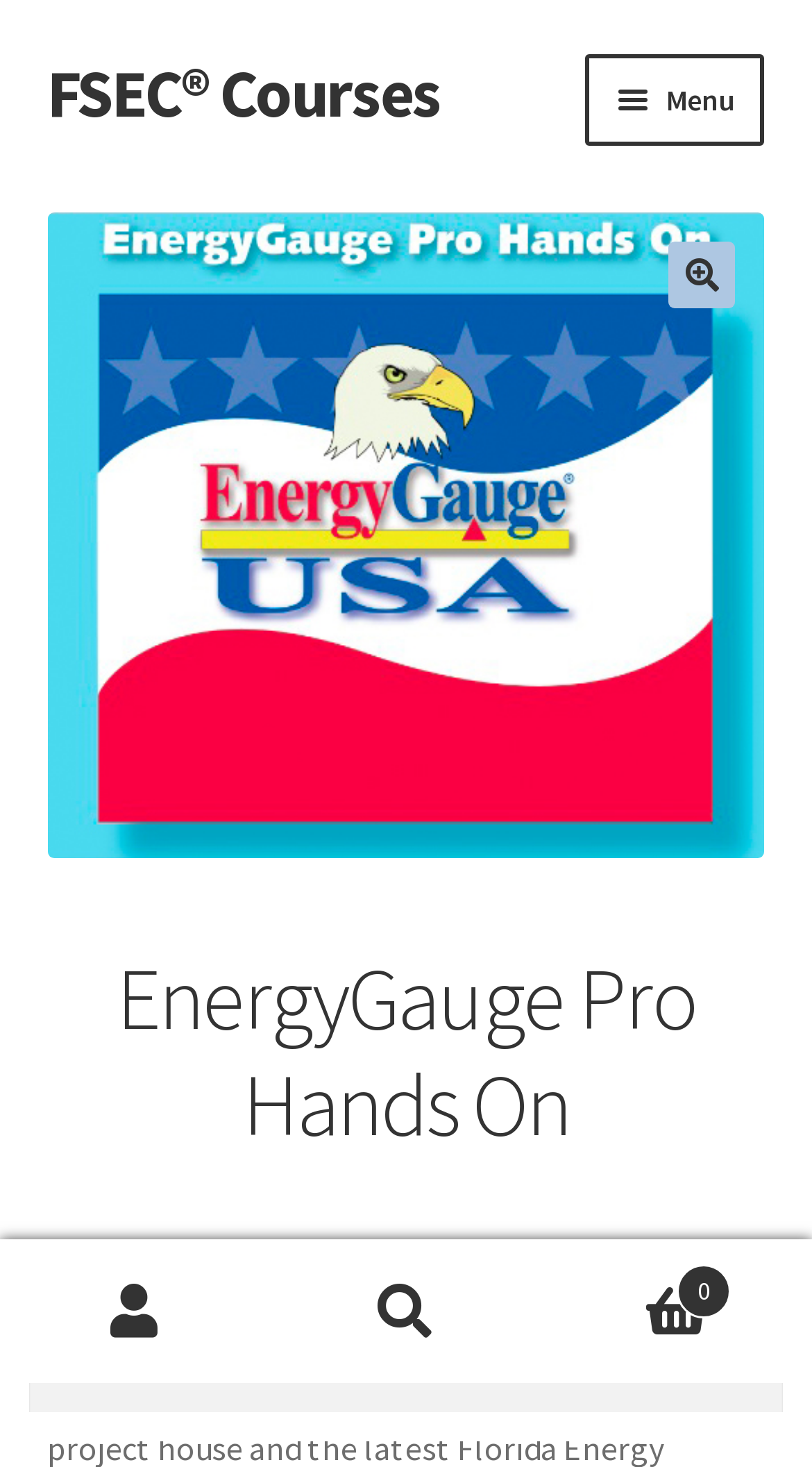Identify the main heading of the webpage and provide its text content.

EnergyGauge Pro Hands On